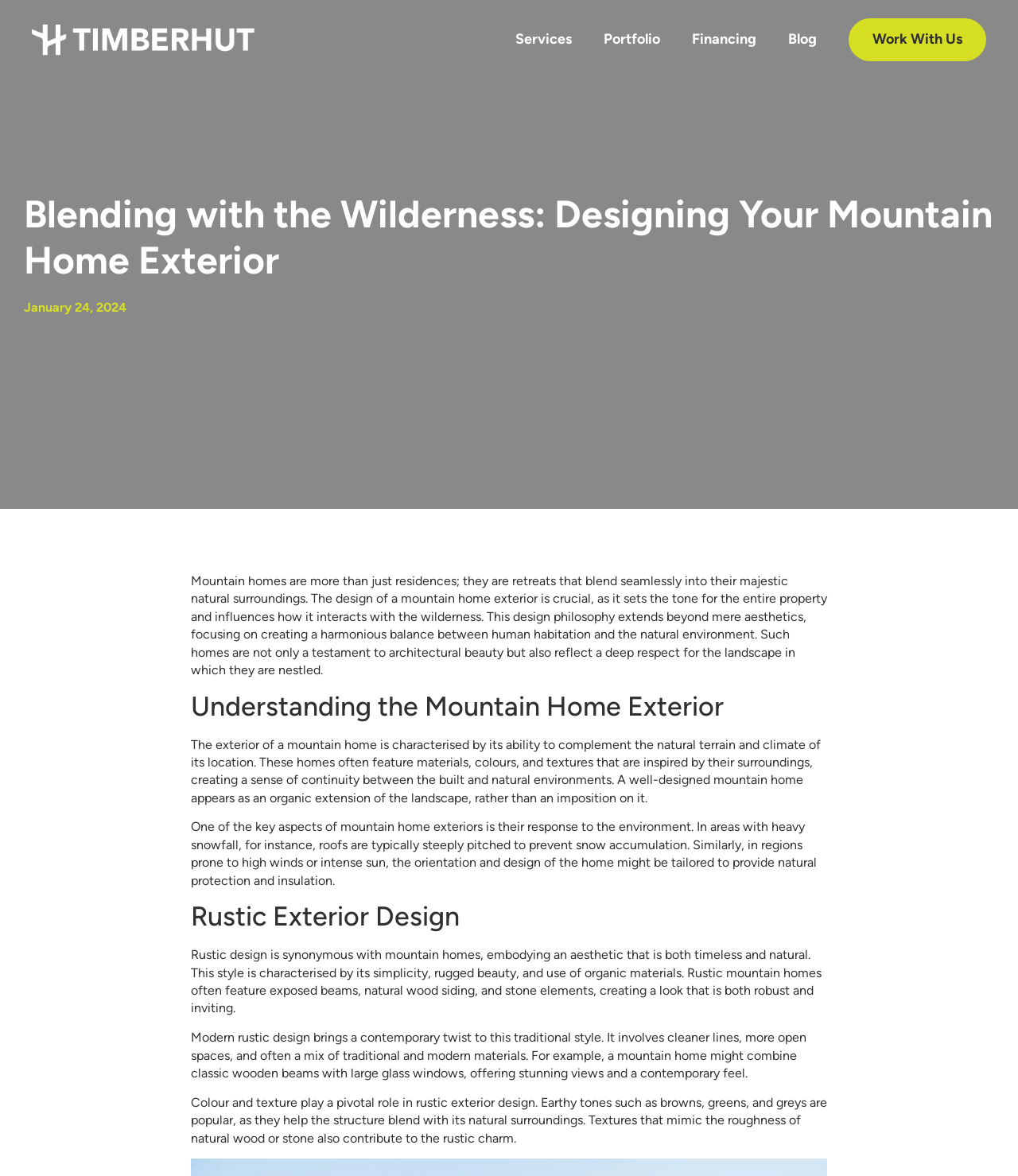What materials are often used in rustic exterior design?
Refer to the screenshot and respond with a concise word or phrase.

Natural wood and stone